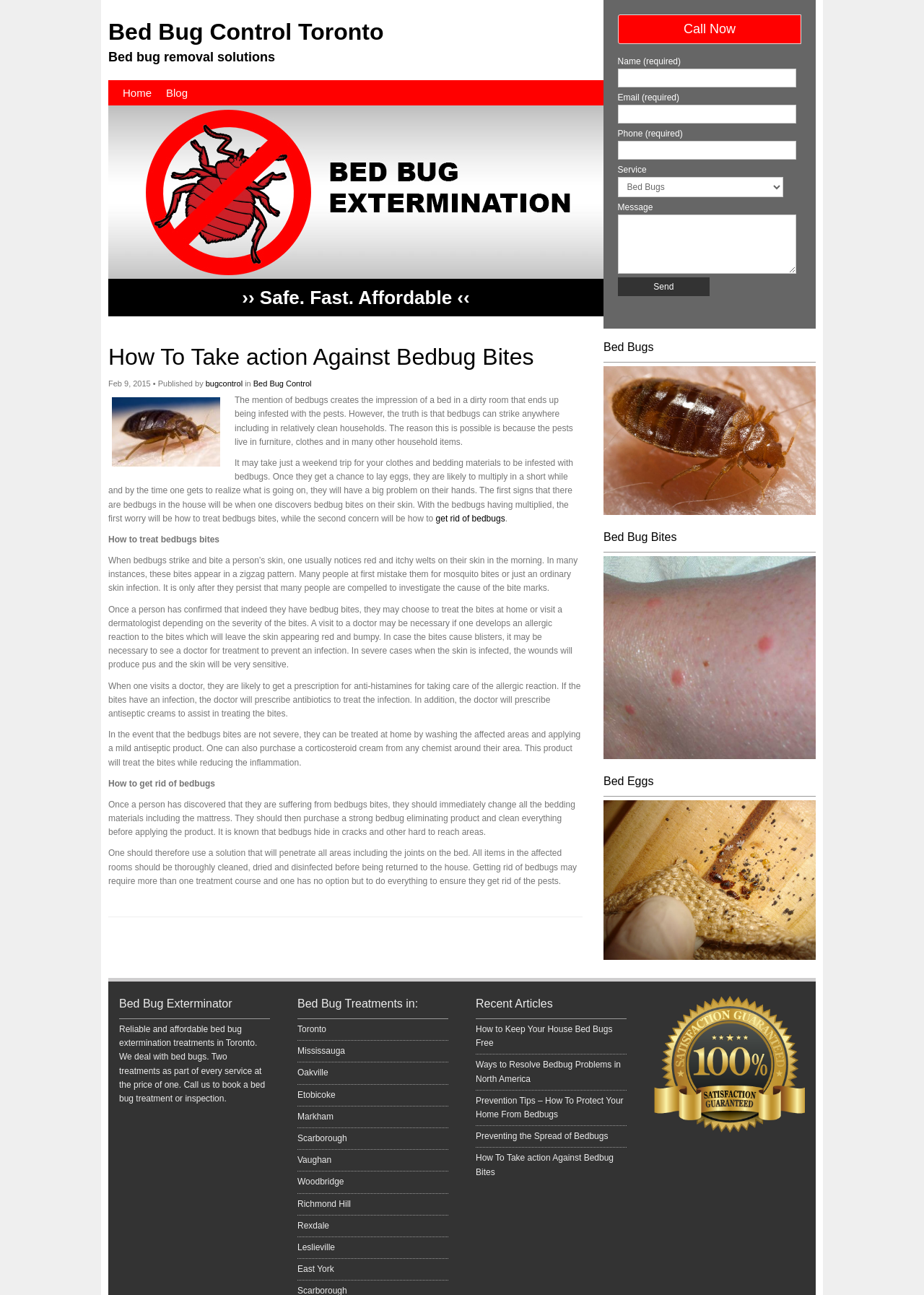Return the bounding box coordinates of the UI element that corresponds to this description: "get rid of bedbugs". The coordinates must be given as four float numbers in the range of 0 and 1, [left, top, right, bottom].

[0.472, 0.396, 0.547, 0.404]